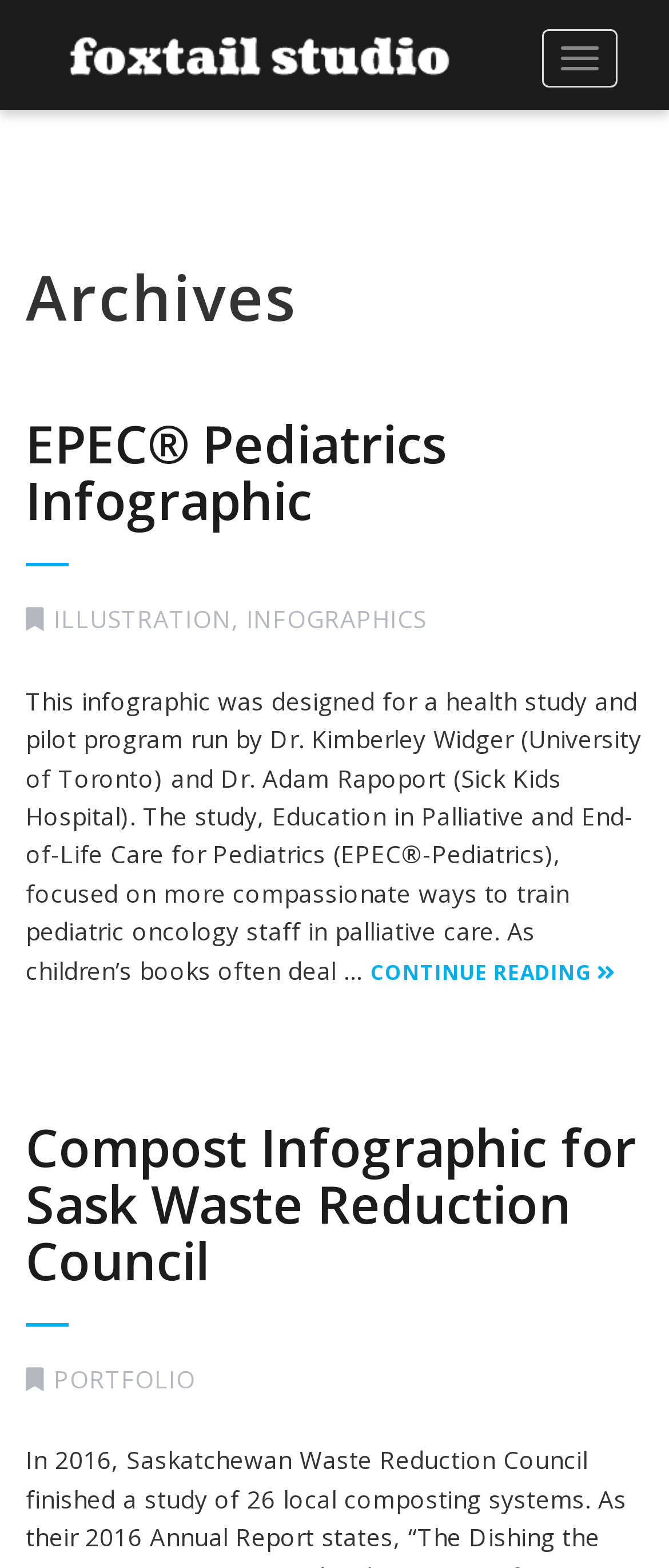Explain in detail what you observe on this webpage.

The webpage is a design portfolio page from Foxtail Studio. At the top right corner, there is a "Toggle navigation" button. Below it, on the top left, is the Foxtail Studio logo, which is an image with a link to the studio's homepage.

The main content of the page is divided into sections, each with a heading. The first section is titled "Archives". Below it, there is an article section with a heading "EPEC Pediatrics Infographic". This section contains a link to the infographic, followed by a description of the project. The description is a paragraph of text that explains the purpose of the infographic, which was designed for a health study and pilot program.

To the right of the description, there are three links: "ILLUSTRATION", "INFOGRAPHICS", and a comma separating them. Below the description, there is a "CONTINUE READING" link.

The next section is titled "Compost Infographic for Sask Waste Reduction Council", which also contains a link to the infographic. At the bottom of the page, there is a "PORTFOLIO" link.